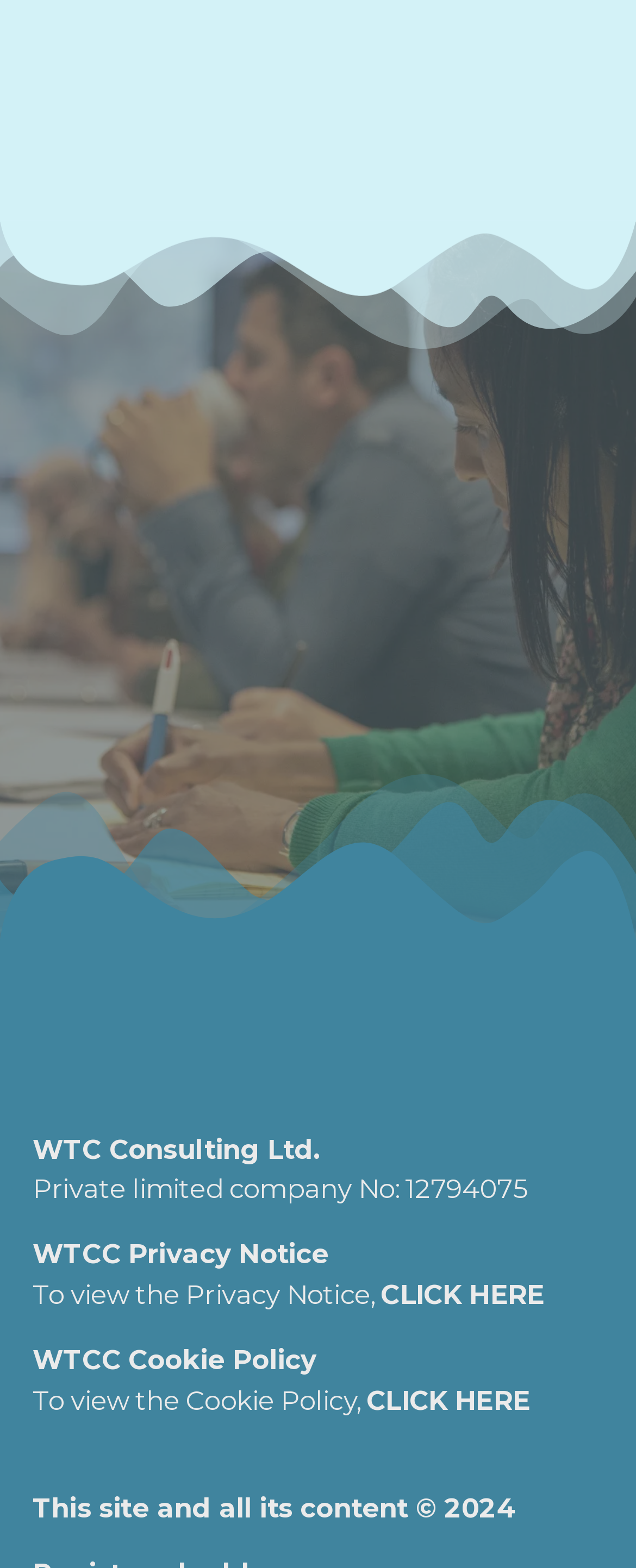Highlight the bounding box of the UI element that corresponds to this description: "CLICK HERE".

[0.576, 0.882, 0.833, 0.903]